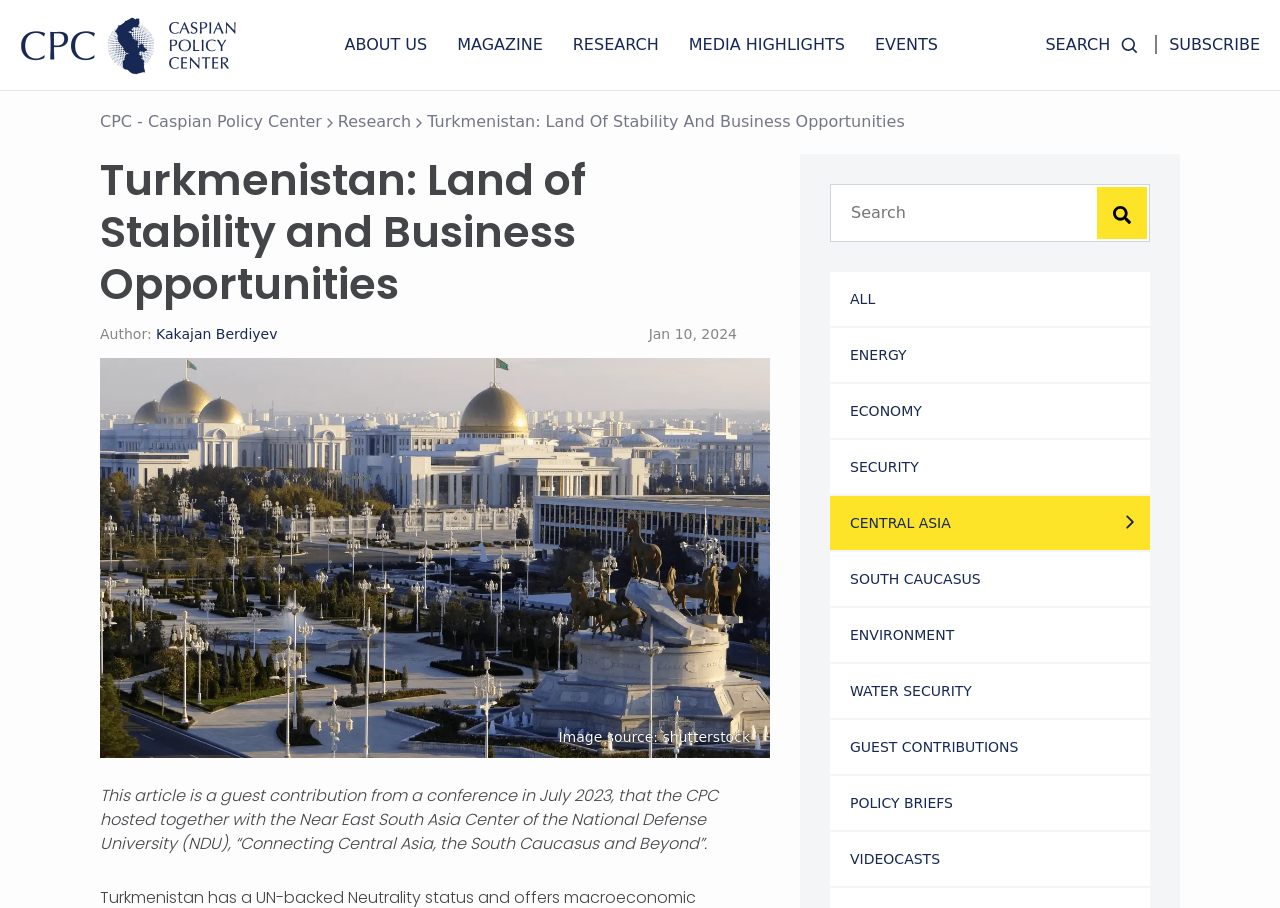Find the bounding box of the UI element described as follows: "alt="Caspian Policy Center Logo"".

[0.016, 0.017, 0.185, 0.082]